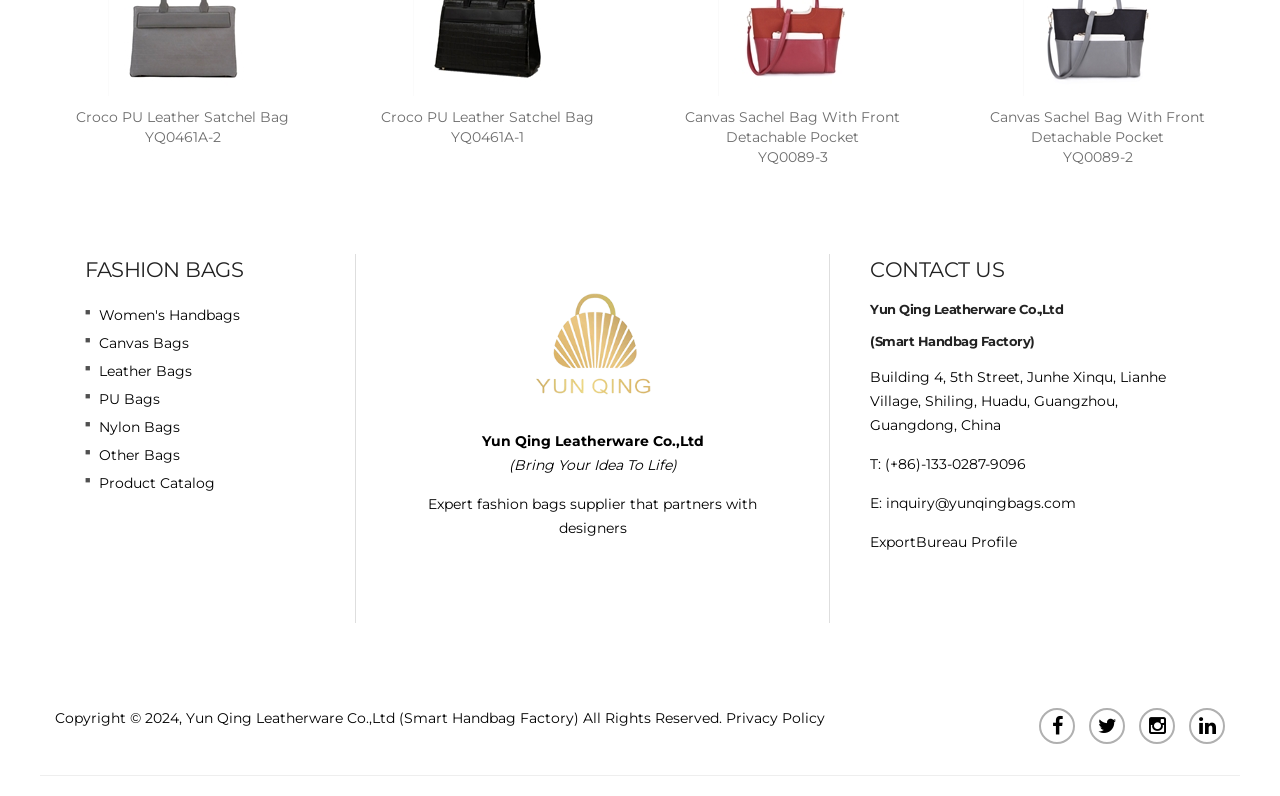Pinpoint the bounding box coordinates of the clickable element to carry out the following instruction: "Check 'Privacy Policy'."

[0.567, 0.891, 0.645, 0.913]